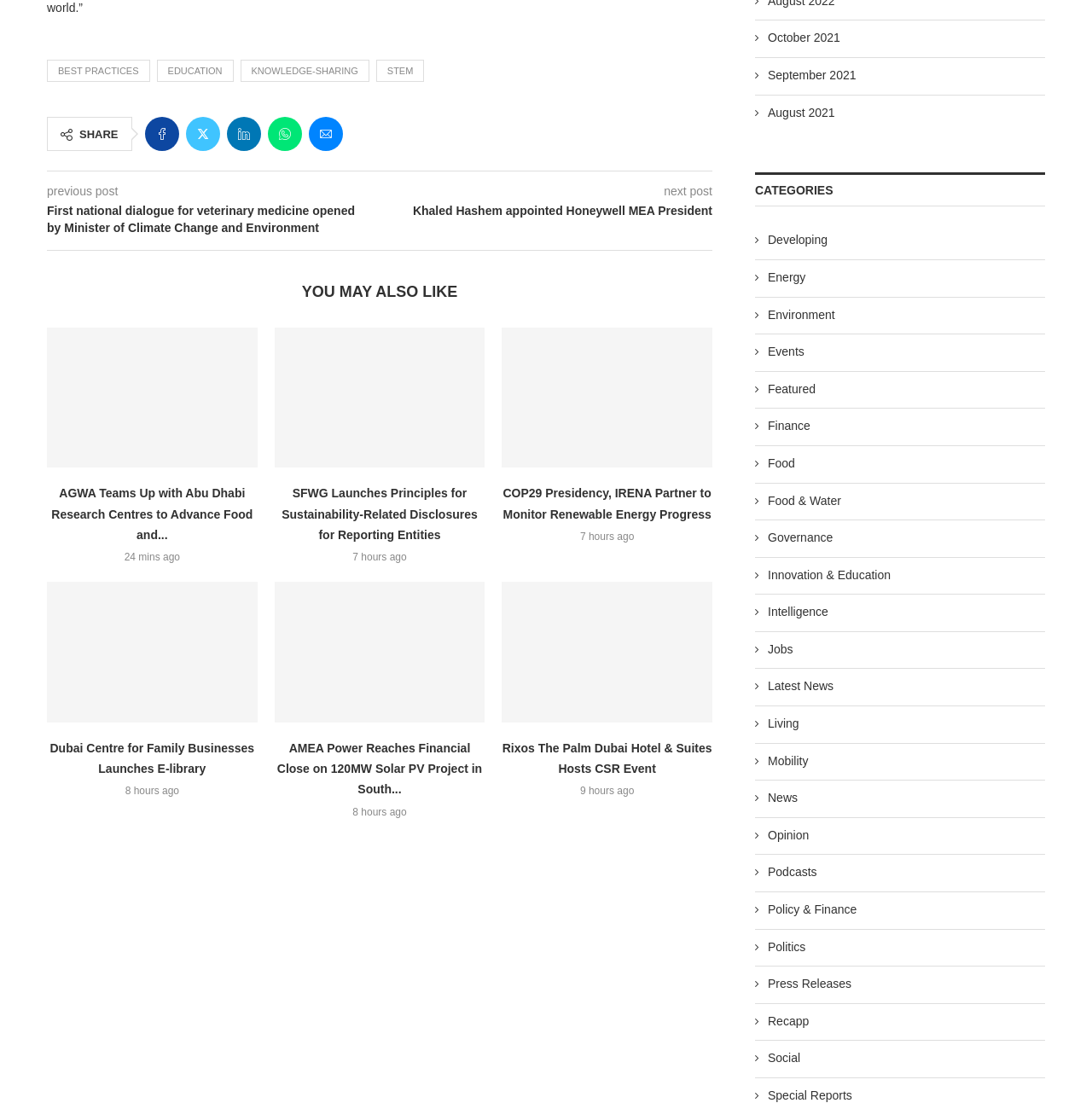Show the bounding box coordinates for the element that needs to be clicked to execute the following instruction: "View YOU MAY ALSO LIKE section". Provide the coordinates in the form of four float numbers between 0 and 1, i.e., [left, top, right, bottom].

[0.269, 0.255, 0.427, 0.274]